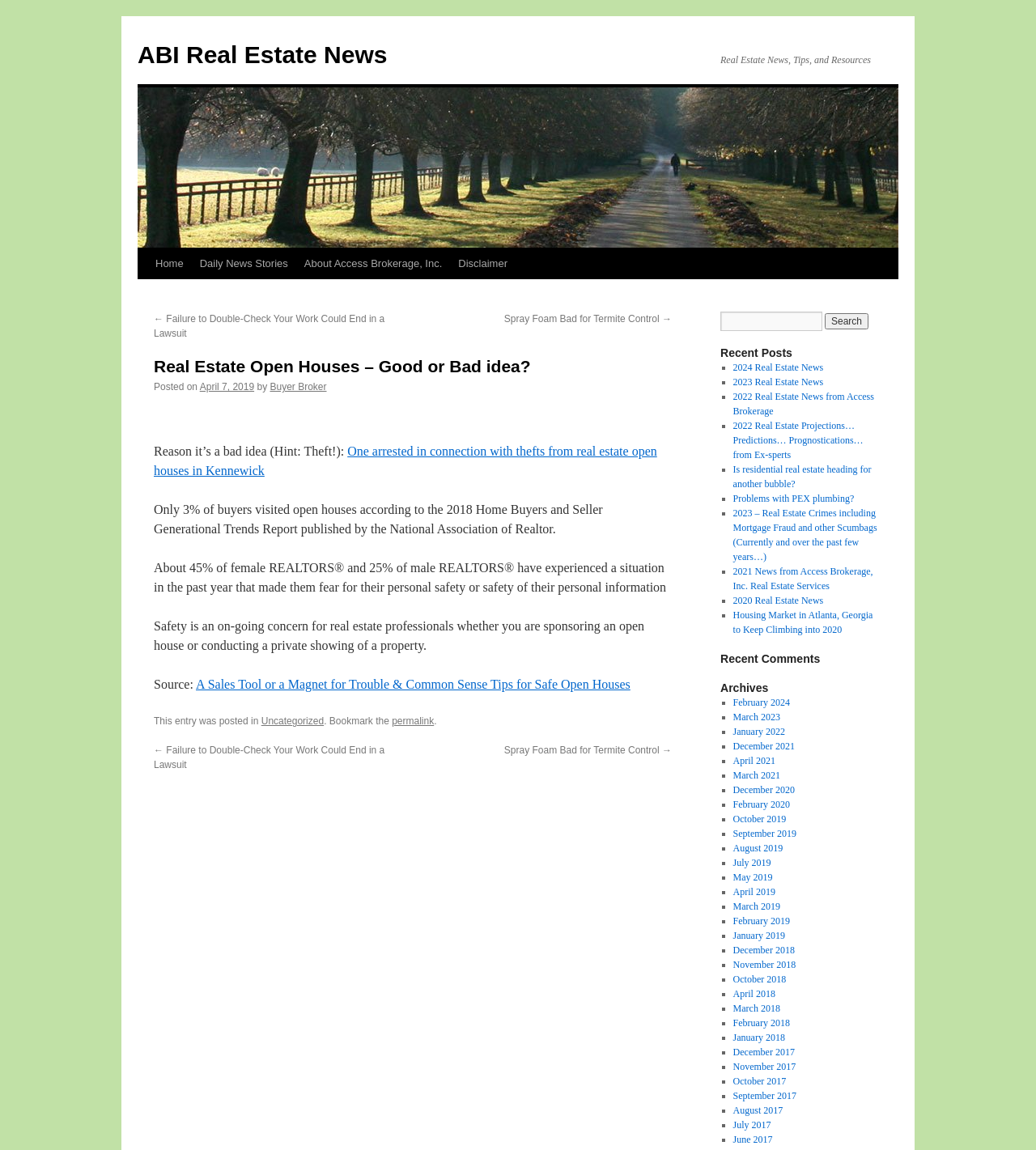Please respond to the question using a single word or phrase:
What is the category of the article?

Uncategorized